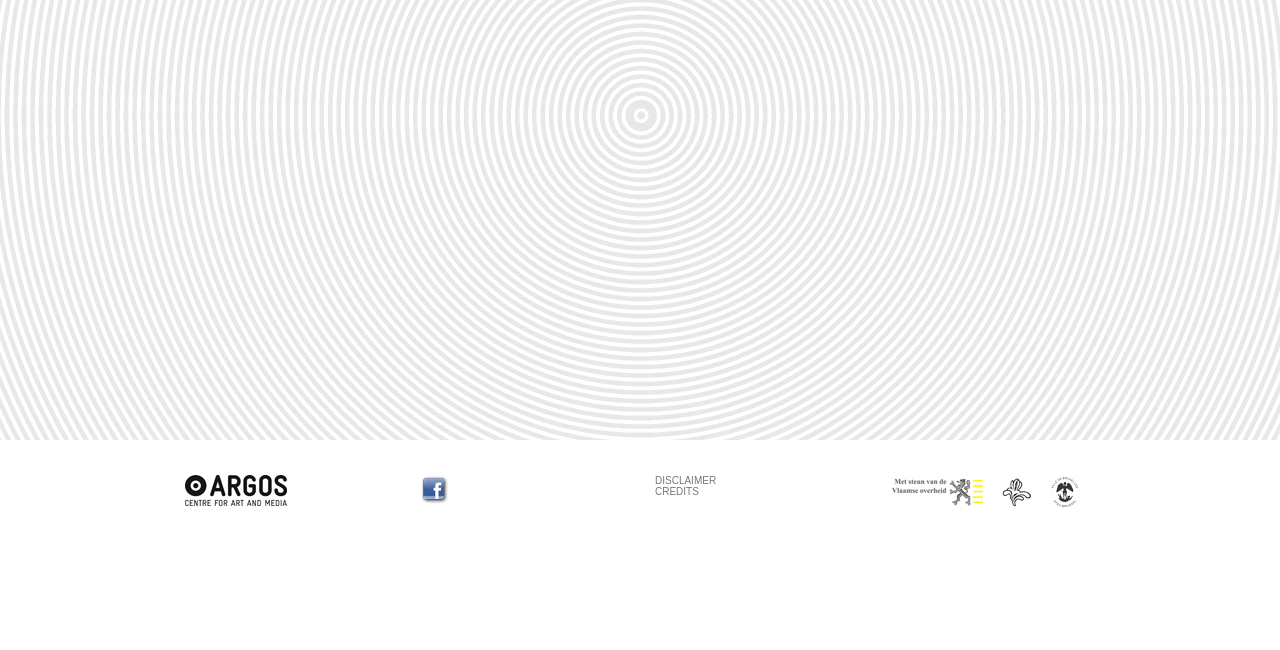Given the webpage screenshot, identify the bounding box of the UI element that matches this description: "DISCLAIMER".

[0.512, 0.731, 0.559, 0.748]